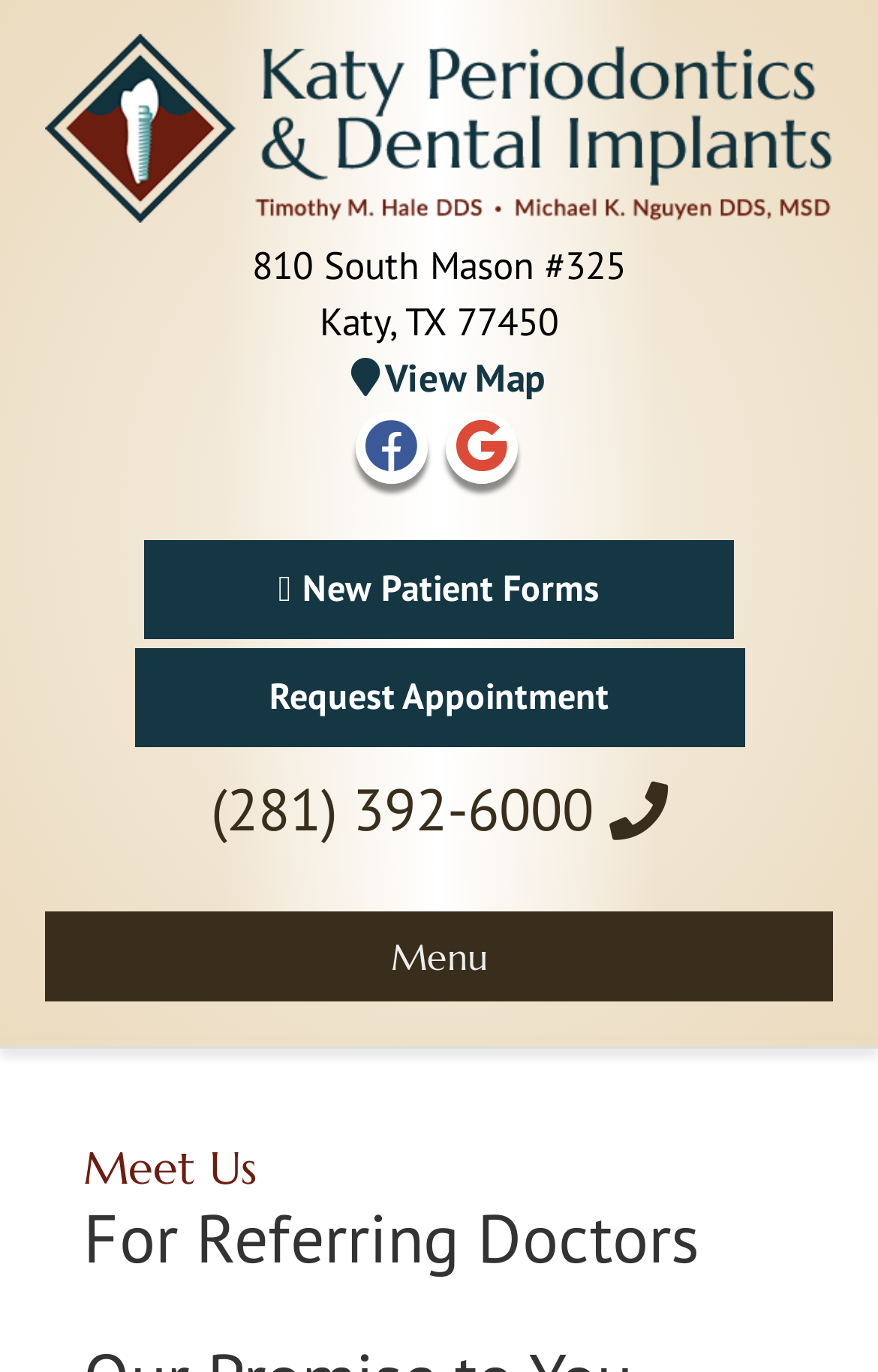Can you find and generate the webpage's heading?

For Referring Doctors